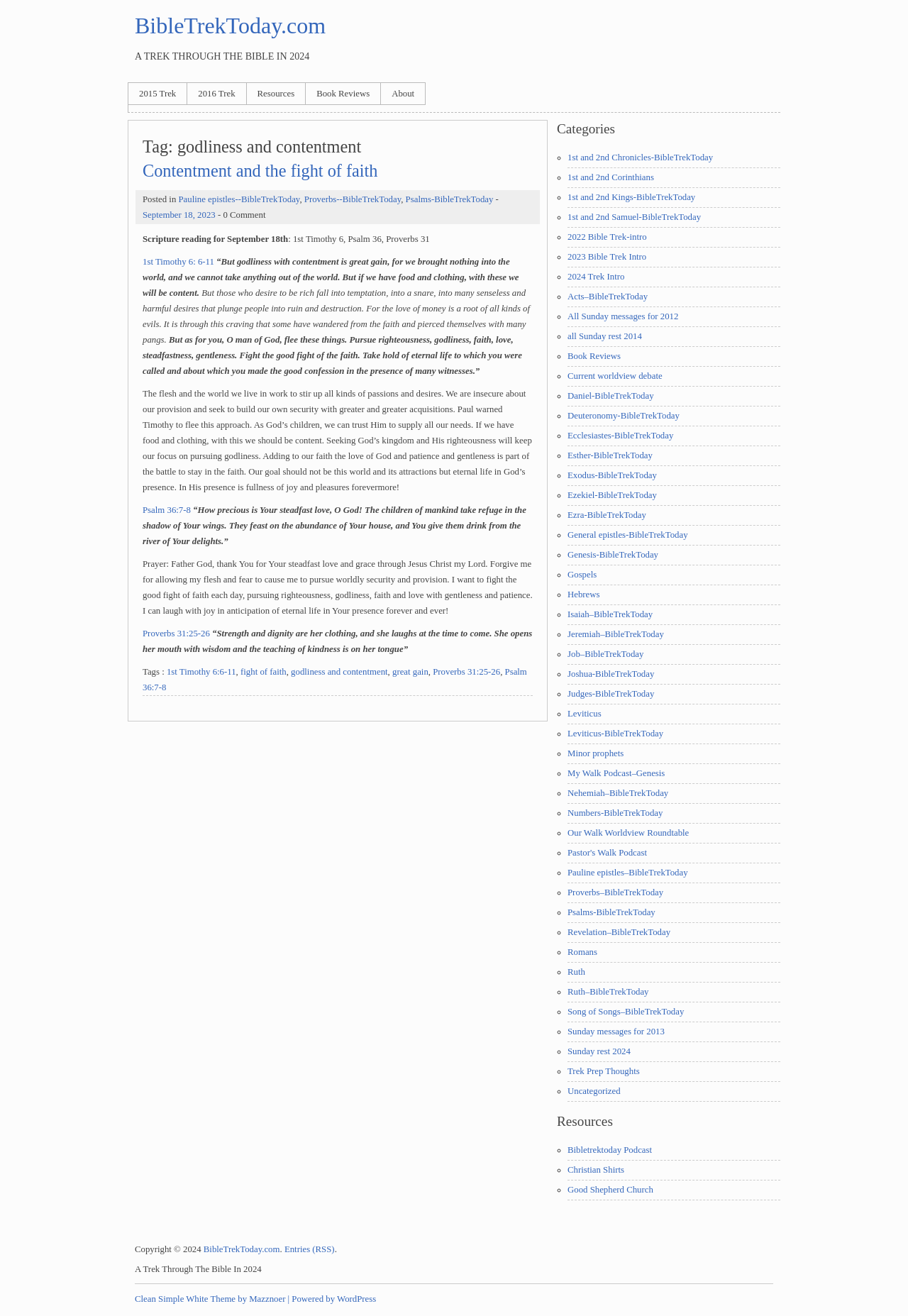Please find the bounding box coordinates of the element's region to be clicked to carry out this instruction: "View the 'Psalm 36:7-8' scripture".

[0.157, 0.384, 0.21, 0.391]